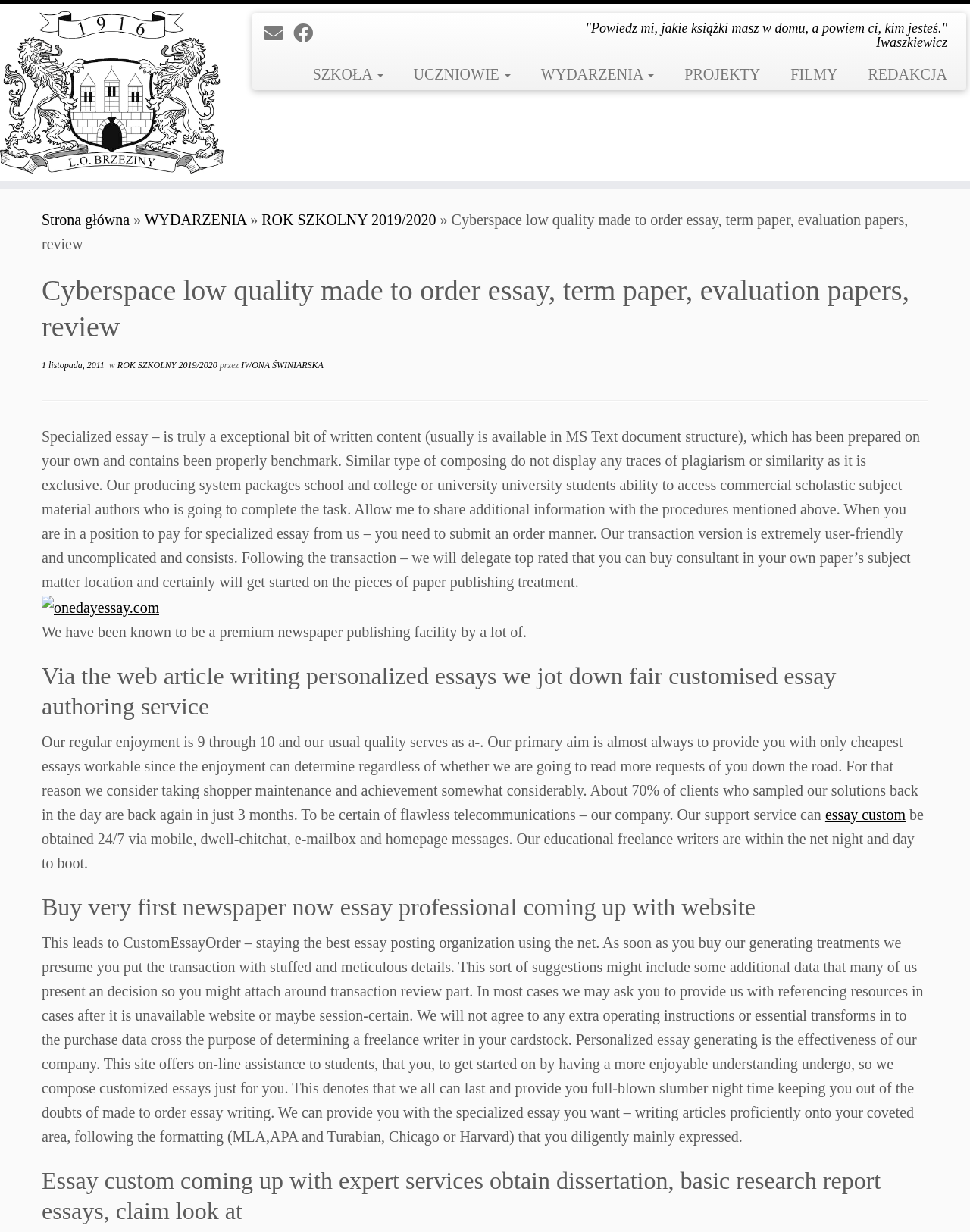Please locate the bounding box coordinates of the element that needs to be clicked to achieve the following instruction: "View the 'ROK SZKOLNY 2019/2020' article". The coordinates should be four float numbers between 0 and 1, i.e., [left, top, right, bottom].

[0.27, 0.171, 0.45, 0.185]